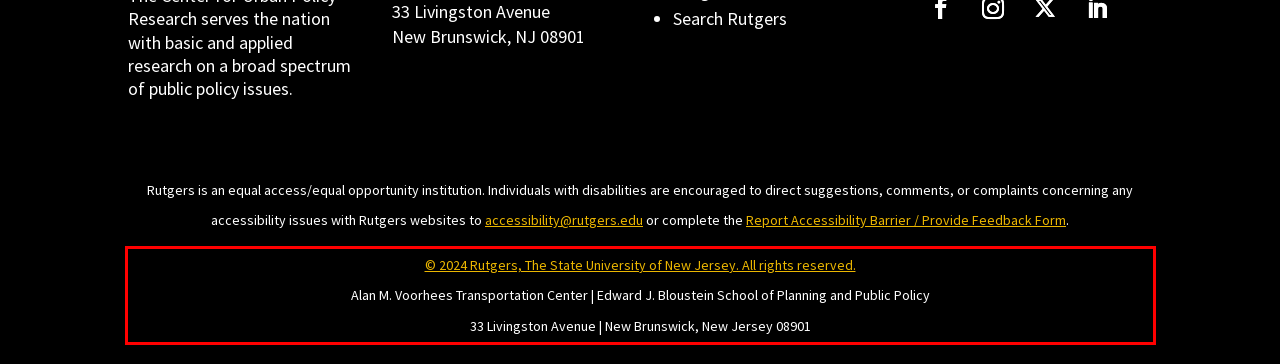Analyze the webpage screenshot and use OCR to recognize the text content in the red bounding box.

© 2024 Rutgers, The State University of New Jersey. All rights reserved. Alan M. Voorhees Transportation Center | Edward J. Bloustein School of Planning and Public Policy 33 Livingston Avenue | New Brunswick, New Jersey 08901